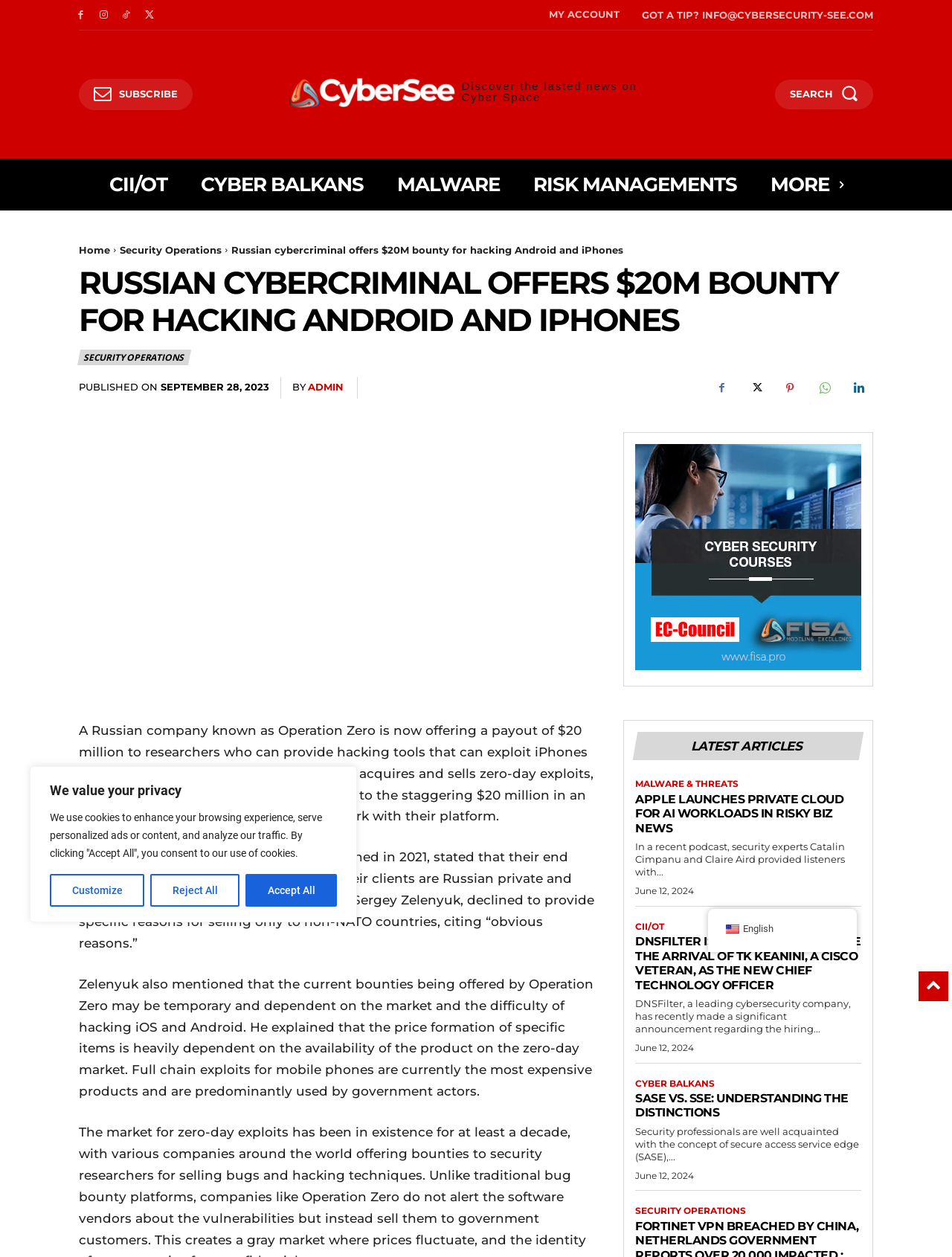What is the type of exploits that are currently the most expensive products?
Please provide a single word or phrase as your answer based on the image.

Full chain exploits for mobile phones